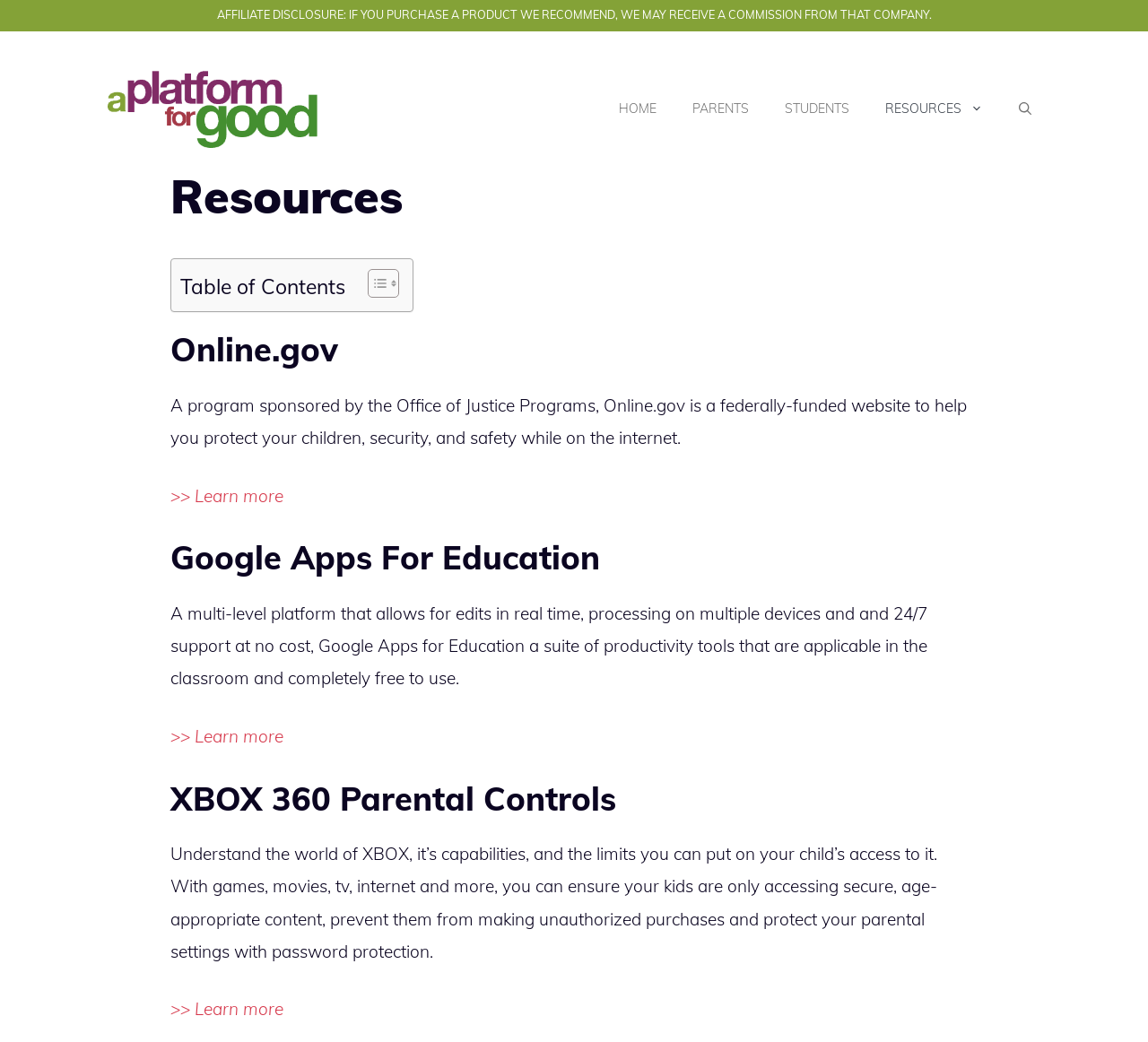Highlight the bounding box coordinates of the element you need to click to perform the following instruction: "Learn more about Online.gov."

[0.148, 0.465, 0.247, 0.486]